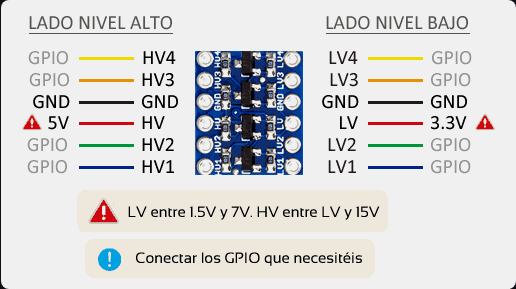What is the purpose of the level shifter circuit? Examine the screenshot and reply using just one word or a brief phrase.

Facilitate communication between devices